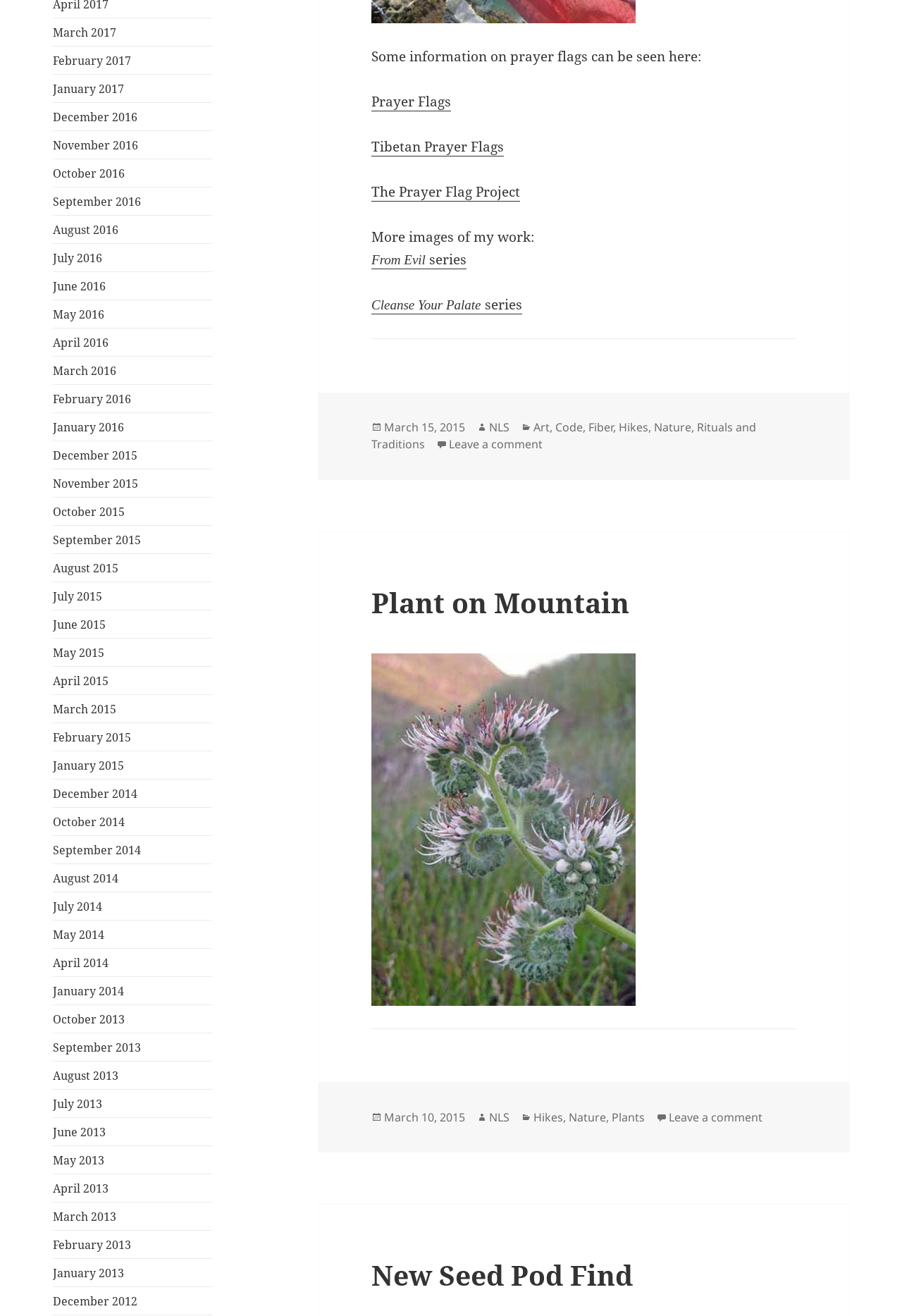What is the topic of the first link?
Refer to the image and provide a concise answer in one word or phrase.

Prayer Flags